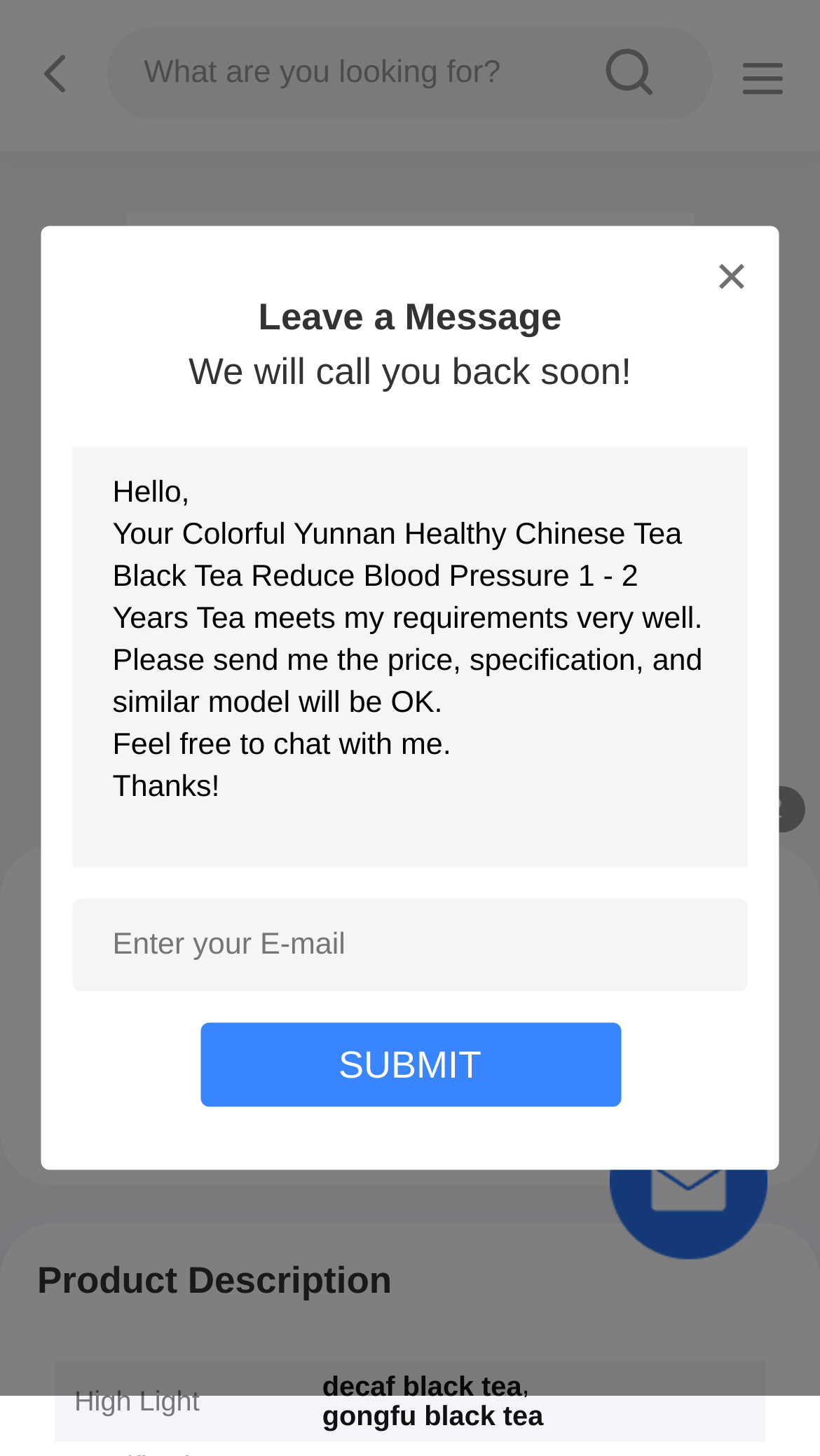Identify the bounding box coordinates for the UI element described as follows: "Maternity Ward". Ensure the coordinates are four float numbers between 0 and 1, formatted as [left, top, right, bottom].

None